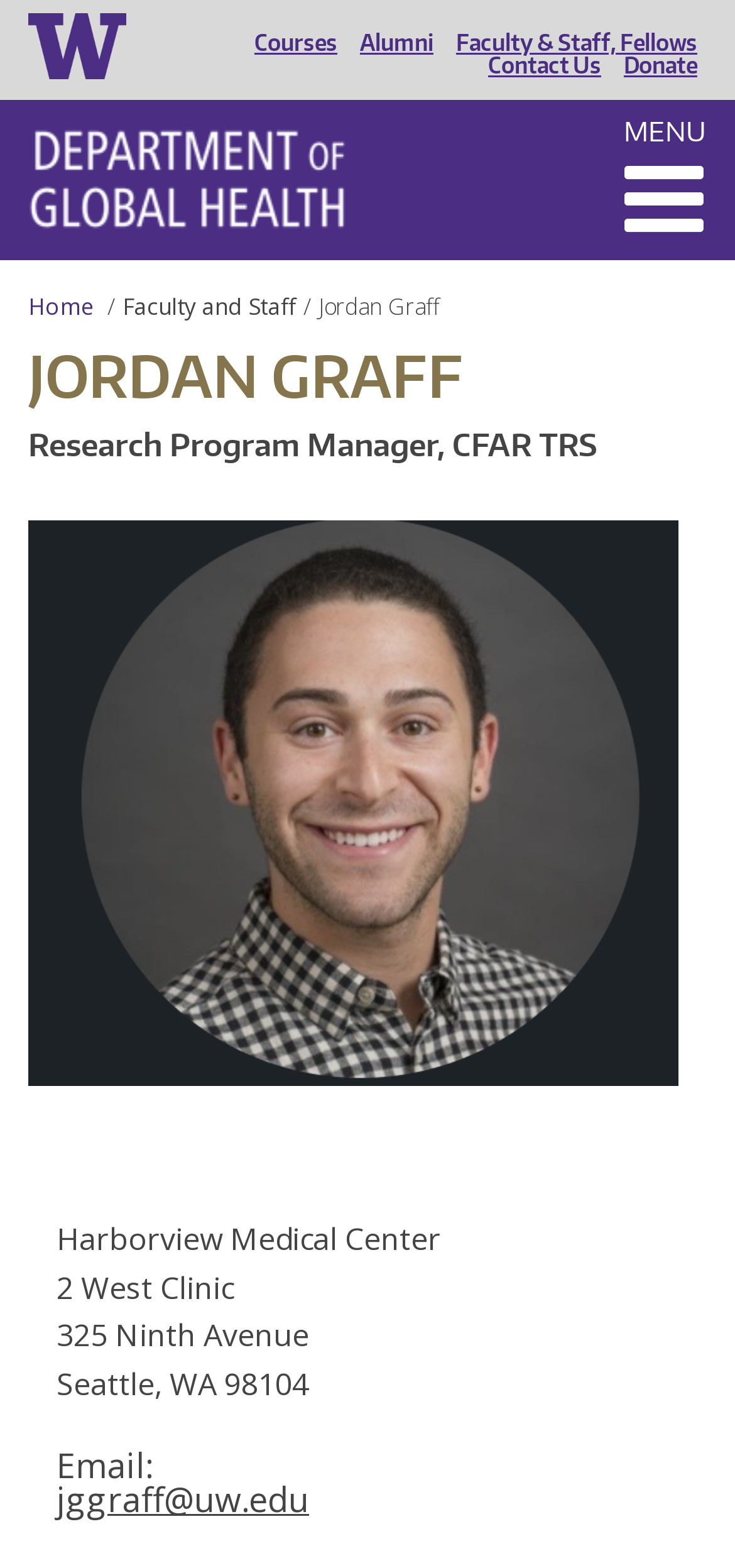Please determine the bounding box coordinates of the section I need to click to accomplish this instruction: "contact us".

[0.651, 0.035, 0.831, 0.049]